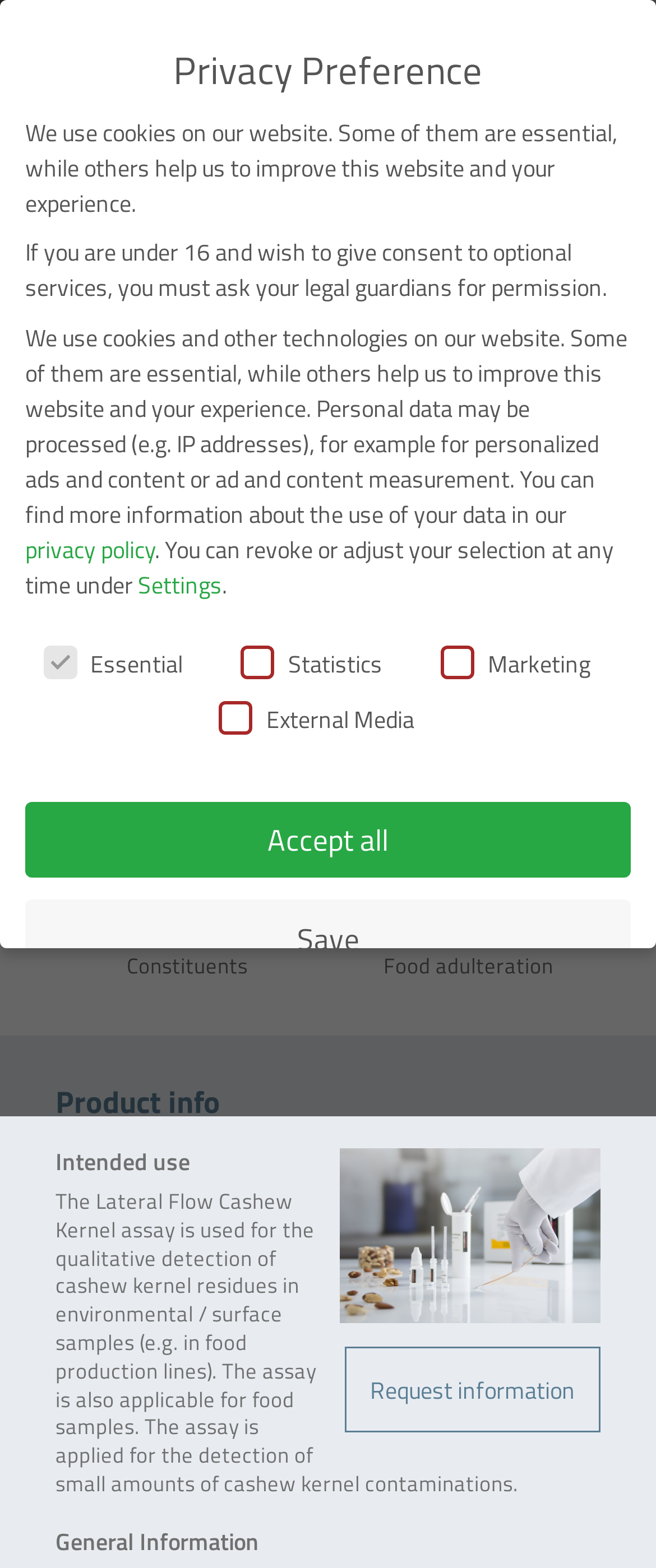Please find the bounding box coordinates of the element that you should click to achieve the following instruction: "Search for products". The coordinates should be presented as four float numbers between 0 and 1: [left, top, right, bottom].

[0.325, 0.007, 0.44, 0.041]